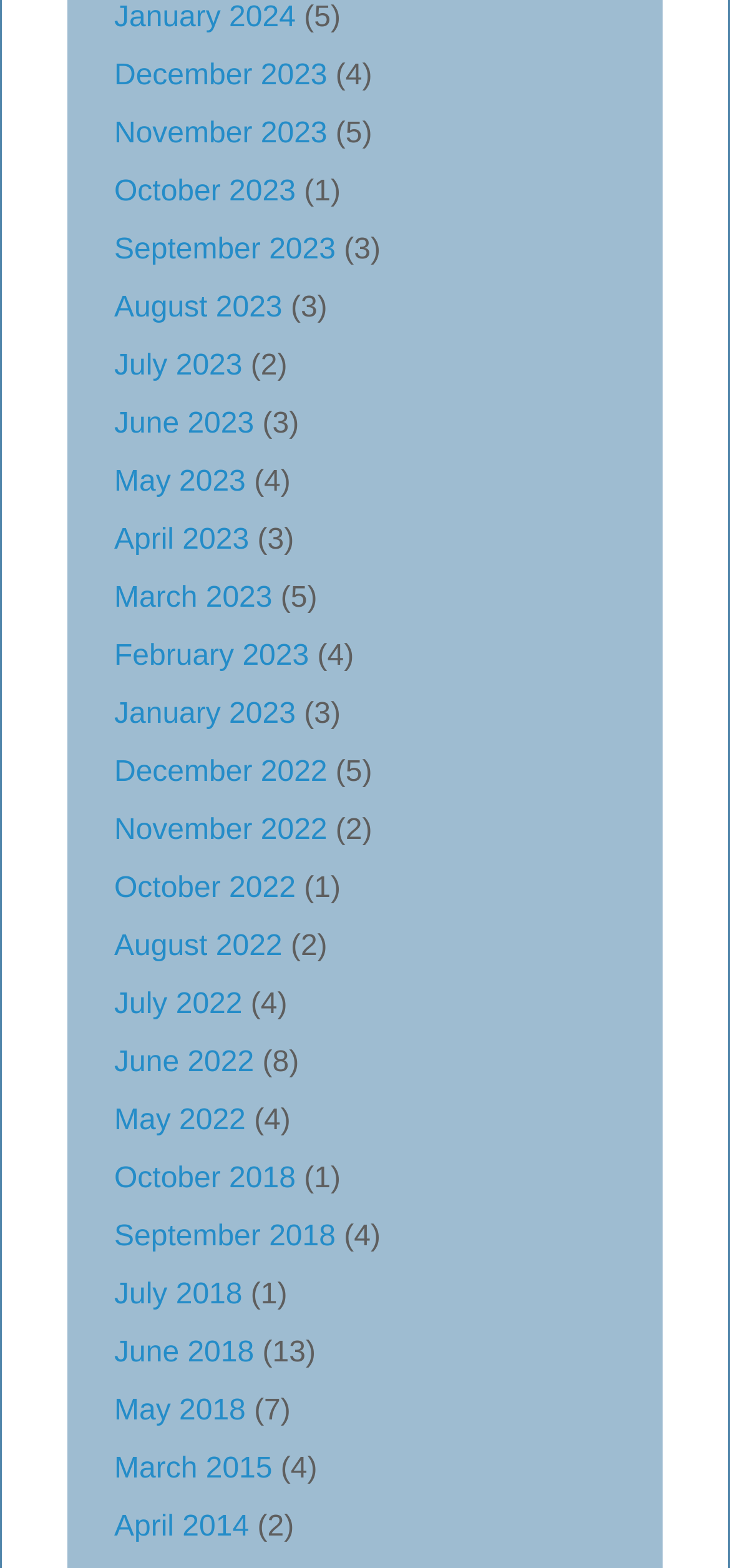Answer the question in one word or a short phrase:
How many articles are in December 2023?

4